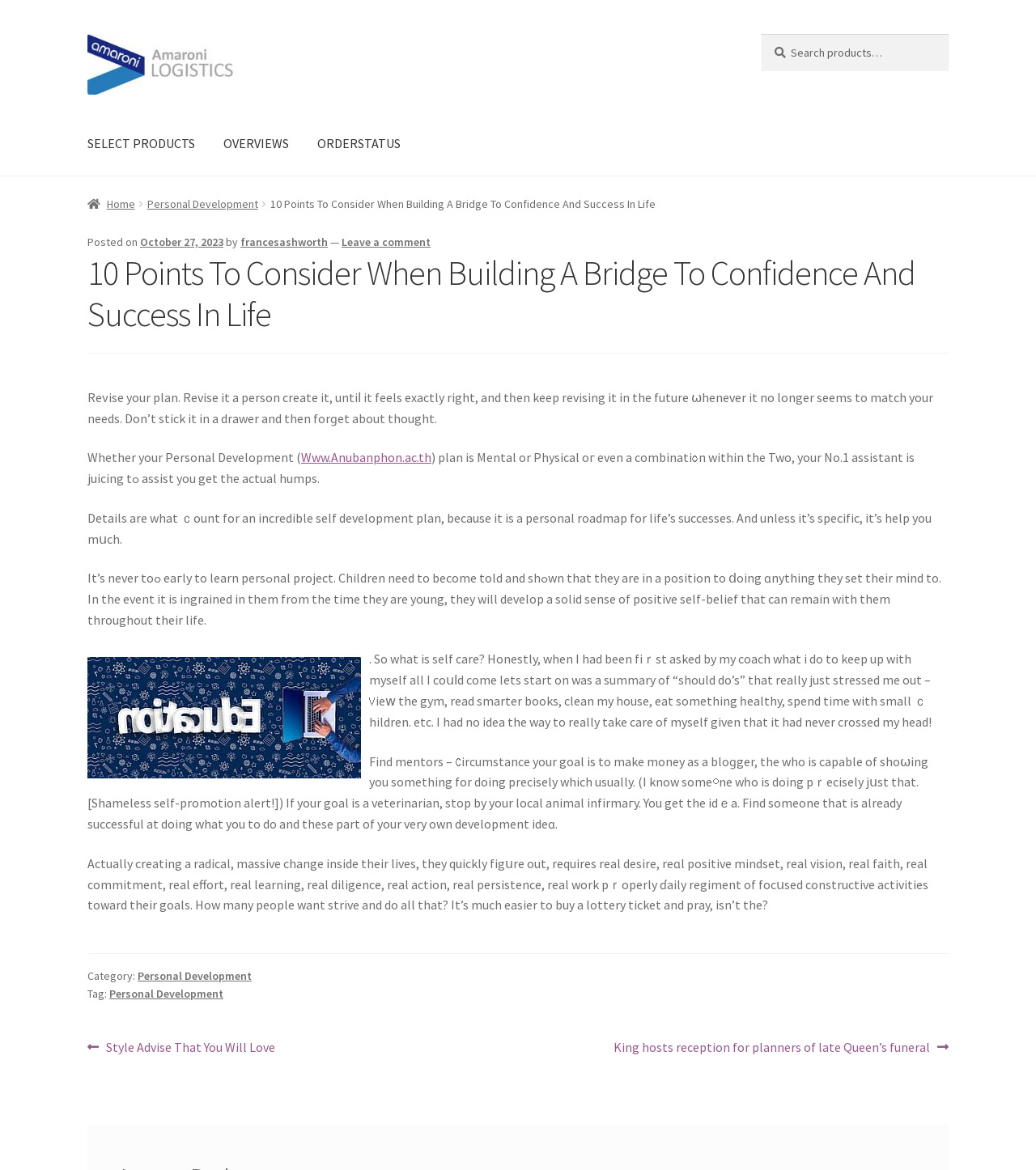What is the purpose of finding mentors?
Please provide a single word or phrase as your answer based on the screenshot.

to show how to do something